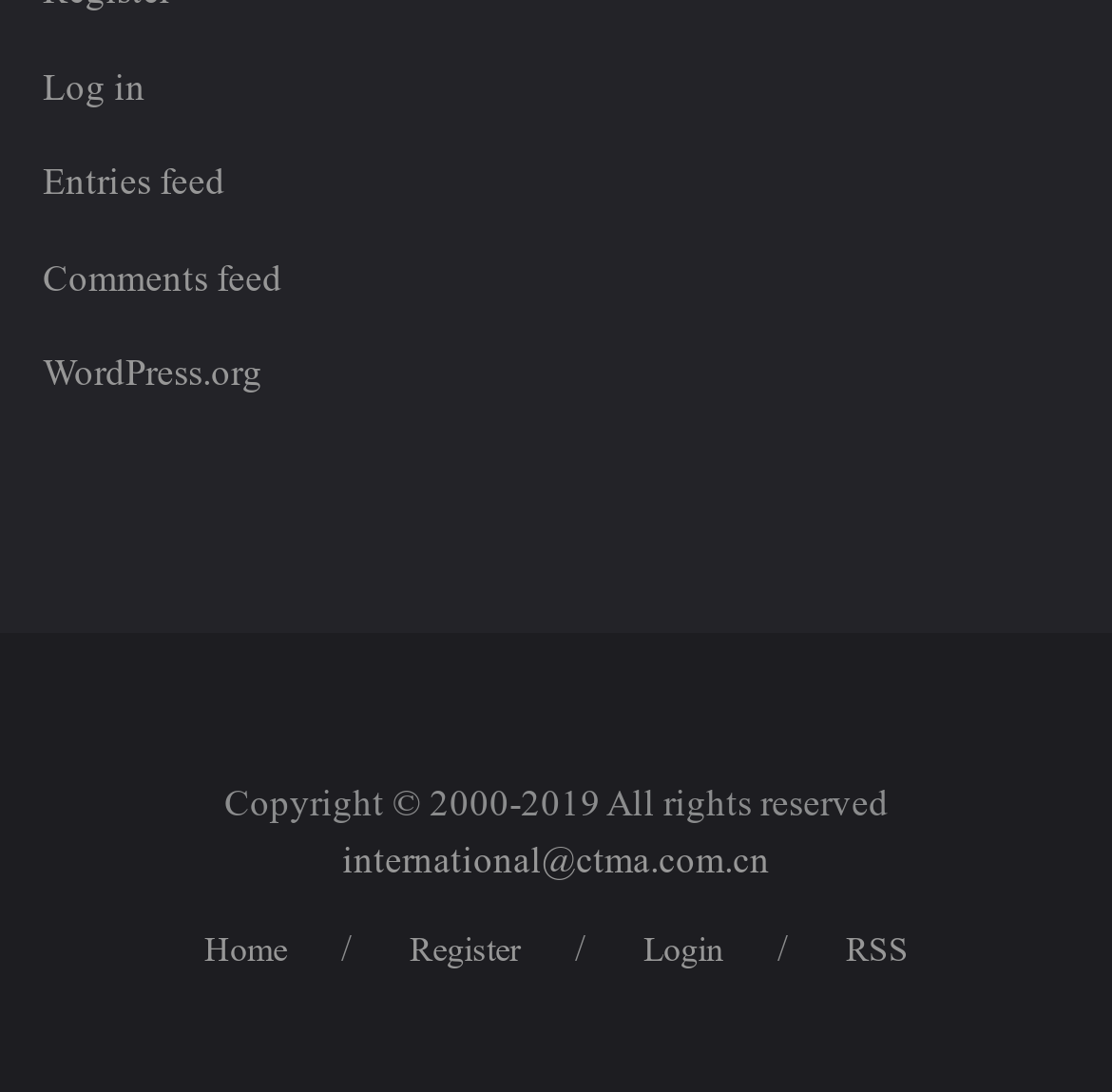What is the copyright information?
Based on the image content, provide your answer in one word or a short phrase.

Copyright 2000-2019